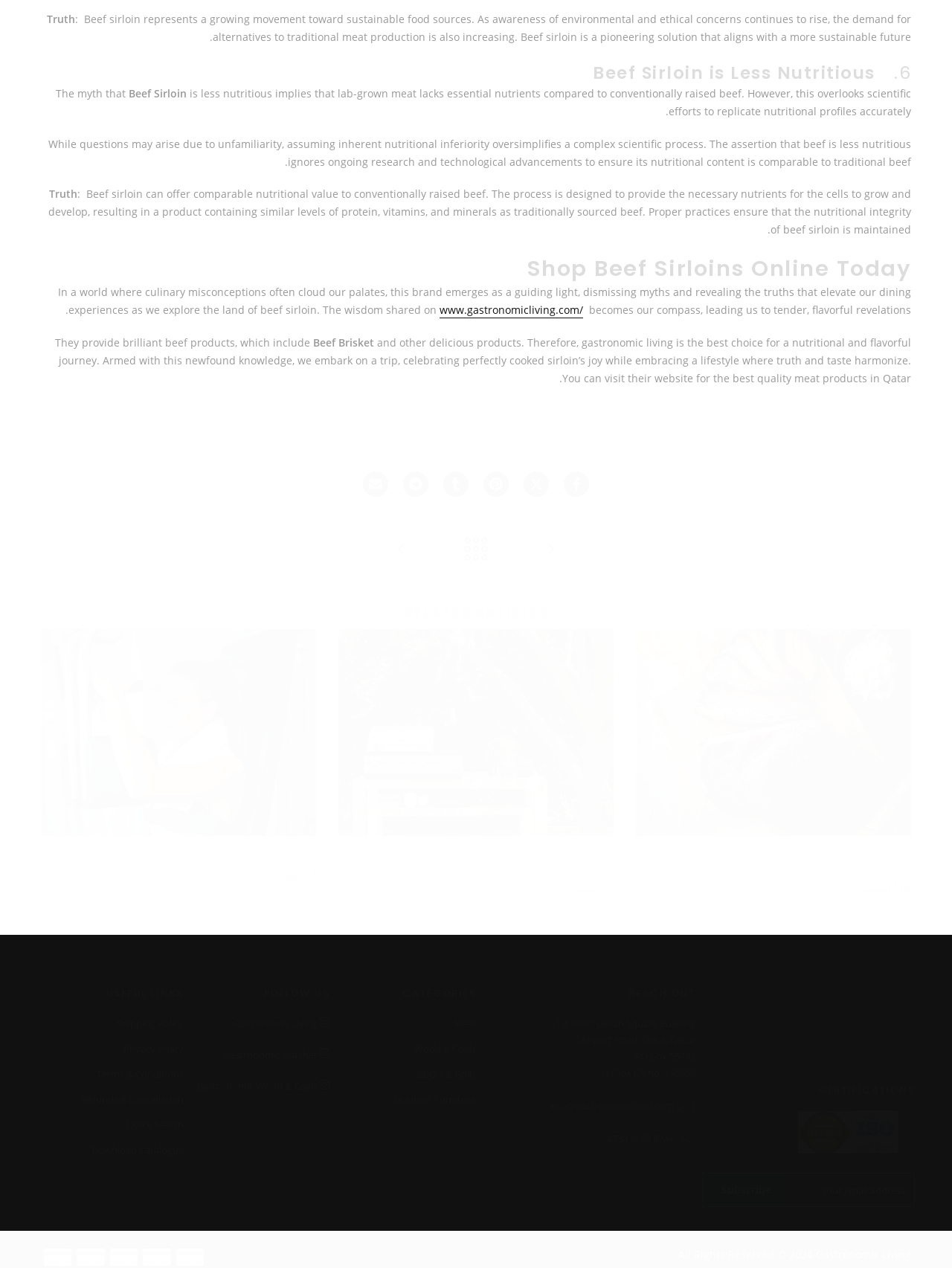Identify the bounding box coordinates for the UI element that matches this description: "Subscribe".

[0.741, 0.927, 0.827, 0.95]